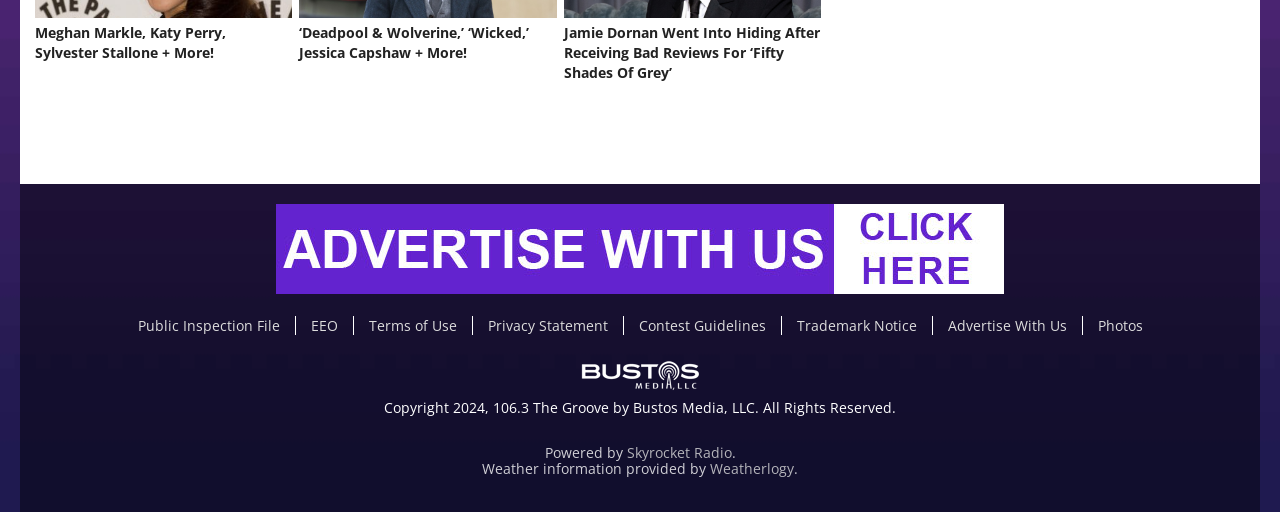Using the provided element description: "Terms of Use", determine the bounding box coordinates of the corresponding UI element in the screenshot.

[0.276, 0.617, 0.369, 0.654]